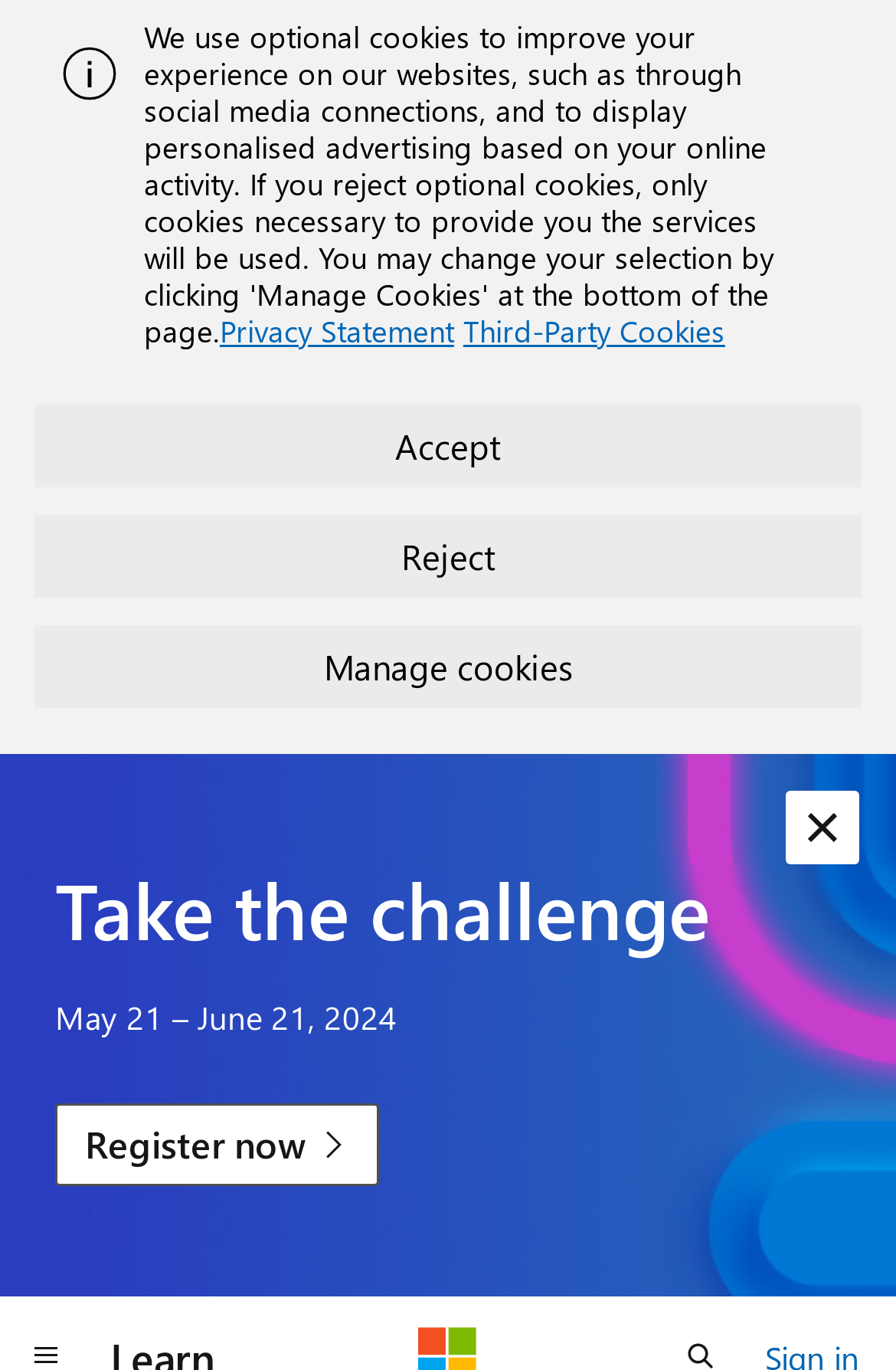Use a single word or phrase to answer the question: What is the purpose of the image at the top?

Unknown